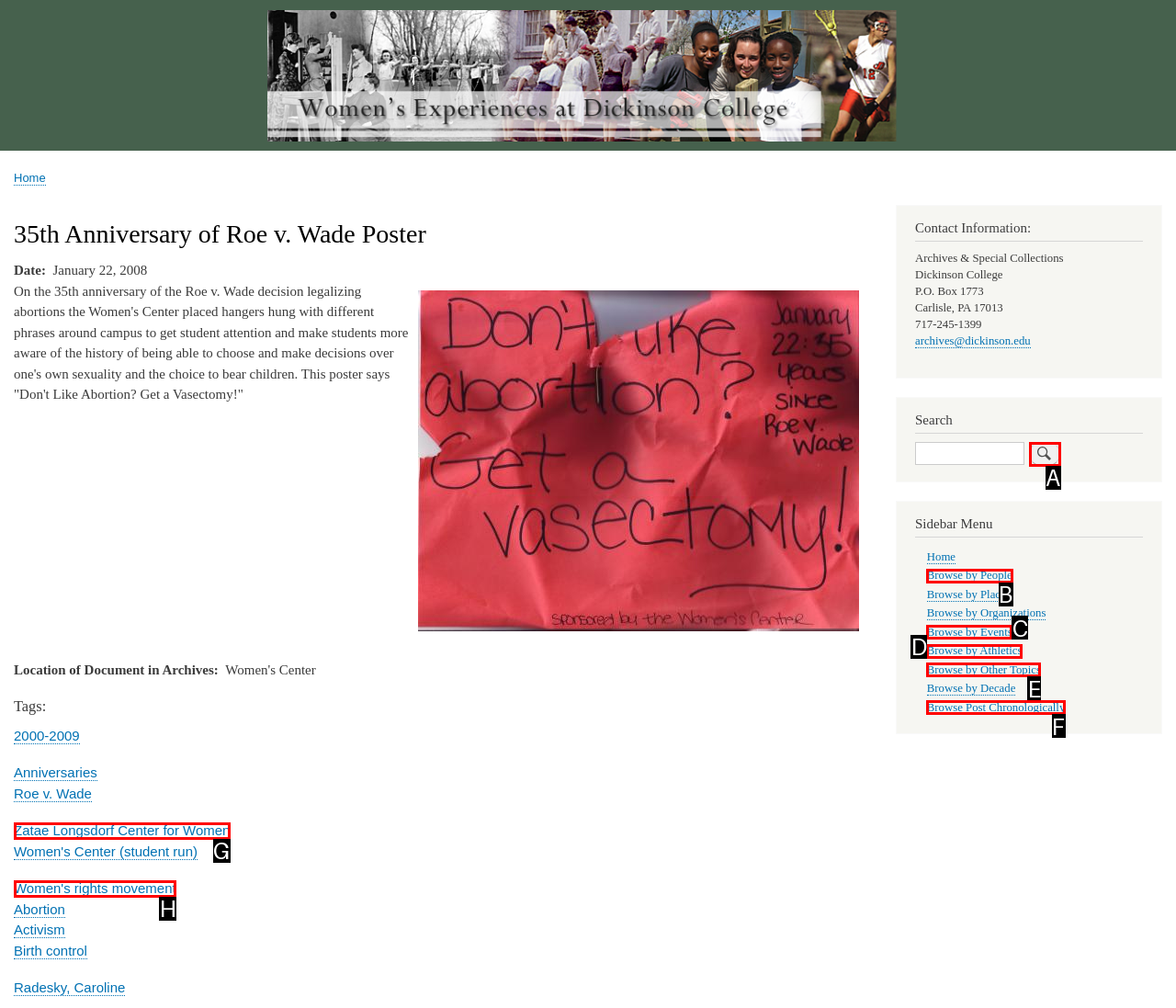Select the proper HTML element to perform the given task: Browse by People Answer with the corresponding letter from the provided choices.

B